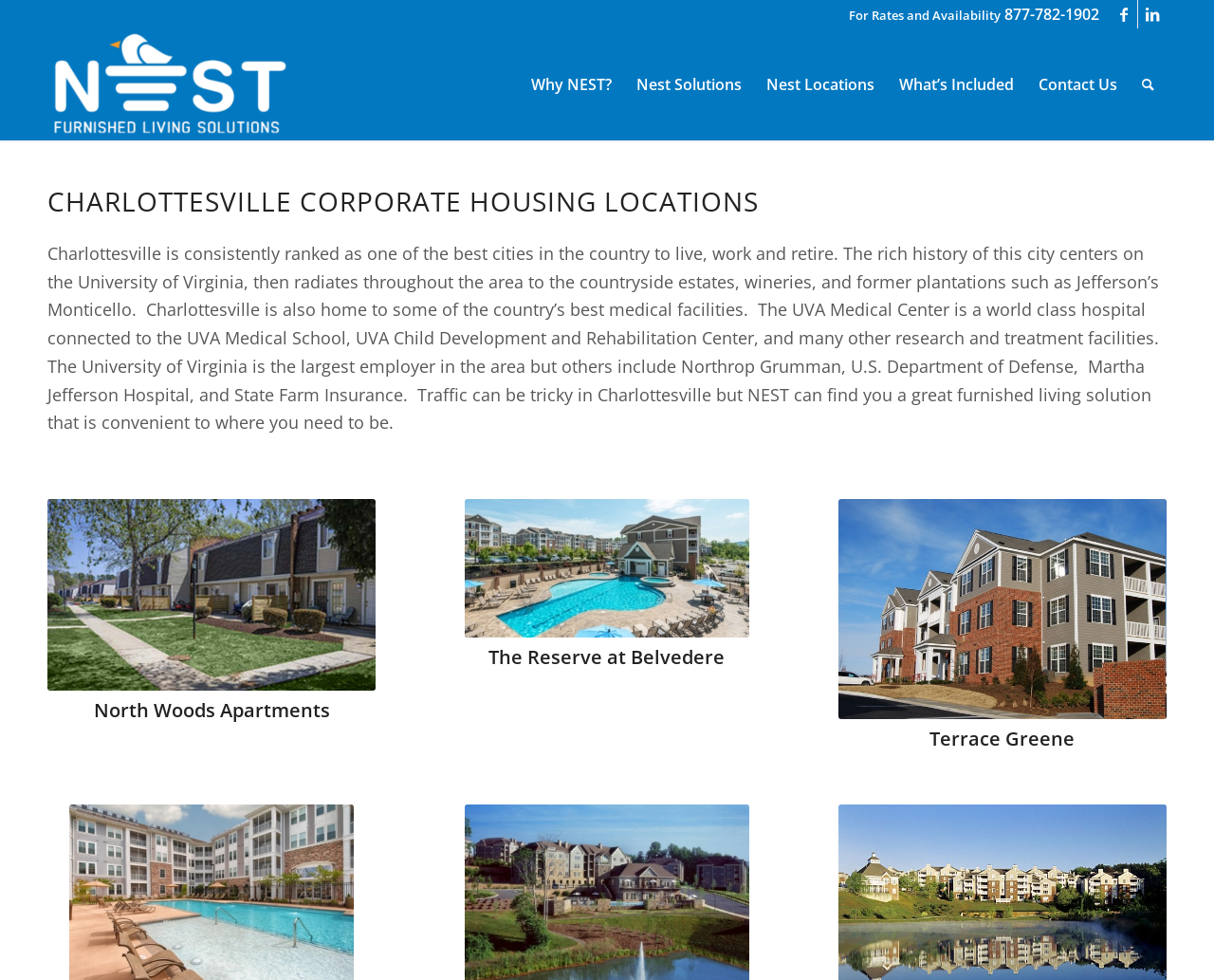What is the purpose of NEST in Charlottesville?
Based on the visual content, answer with a single word or a brief phrase.

Furnished living solutions